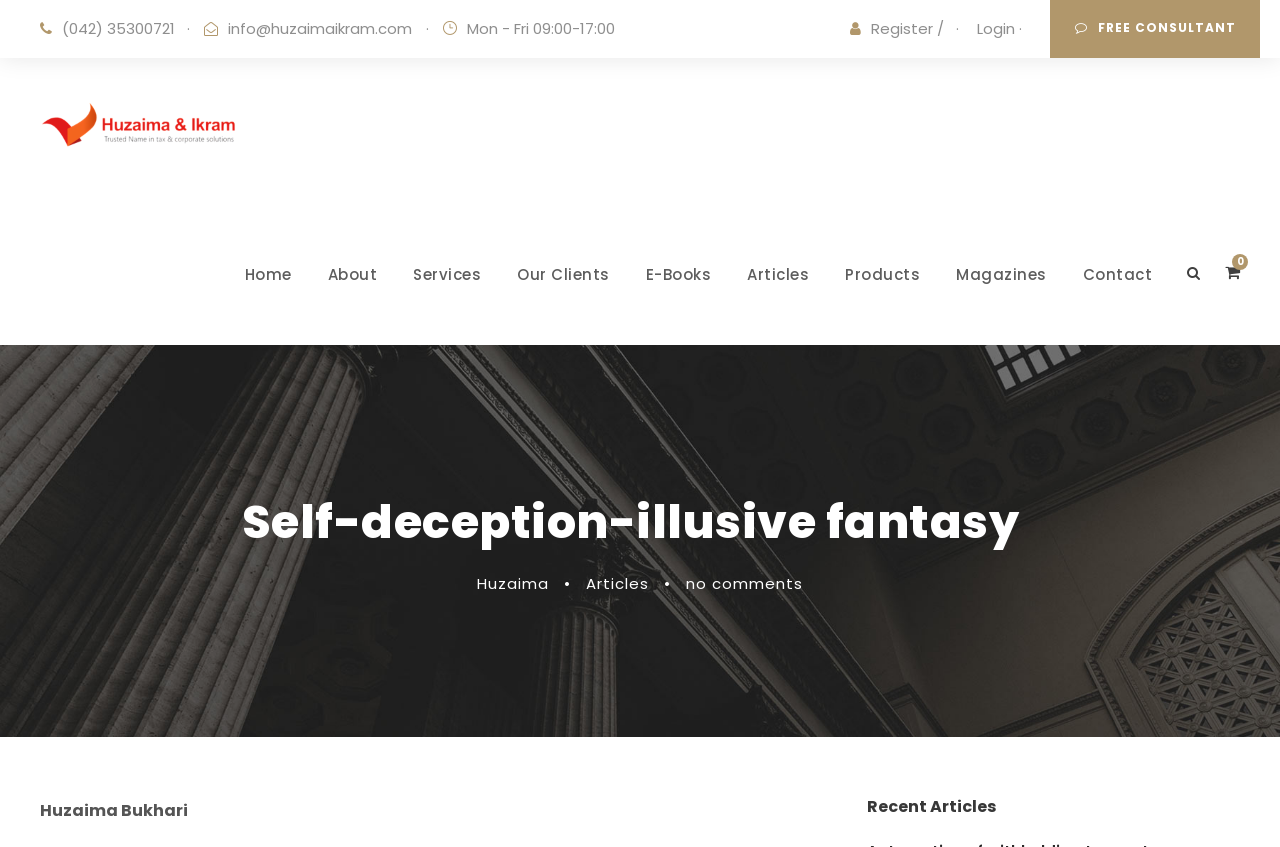Identify the bounding box coordinates of the region that should be clicked to execute the following instruction: "Read the recent articles".

[0.677, 0.941, 0.969, 0.963]